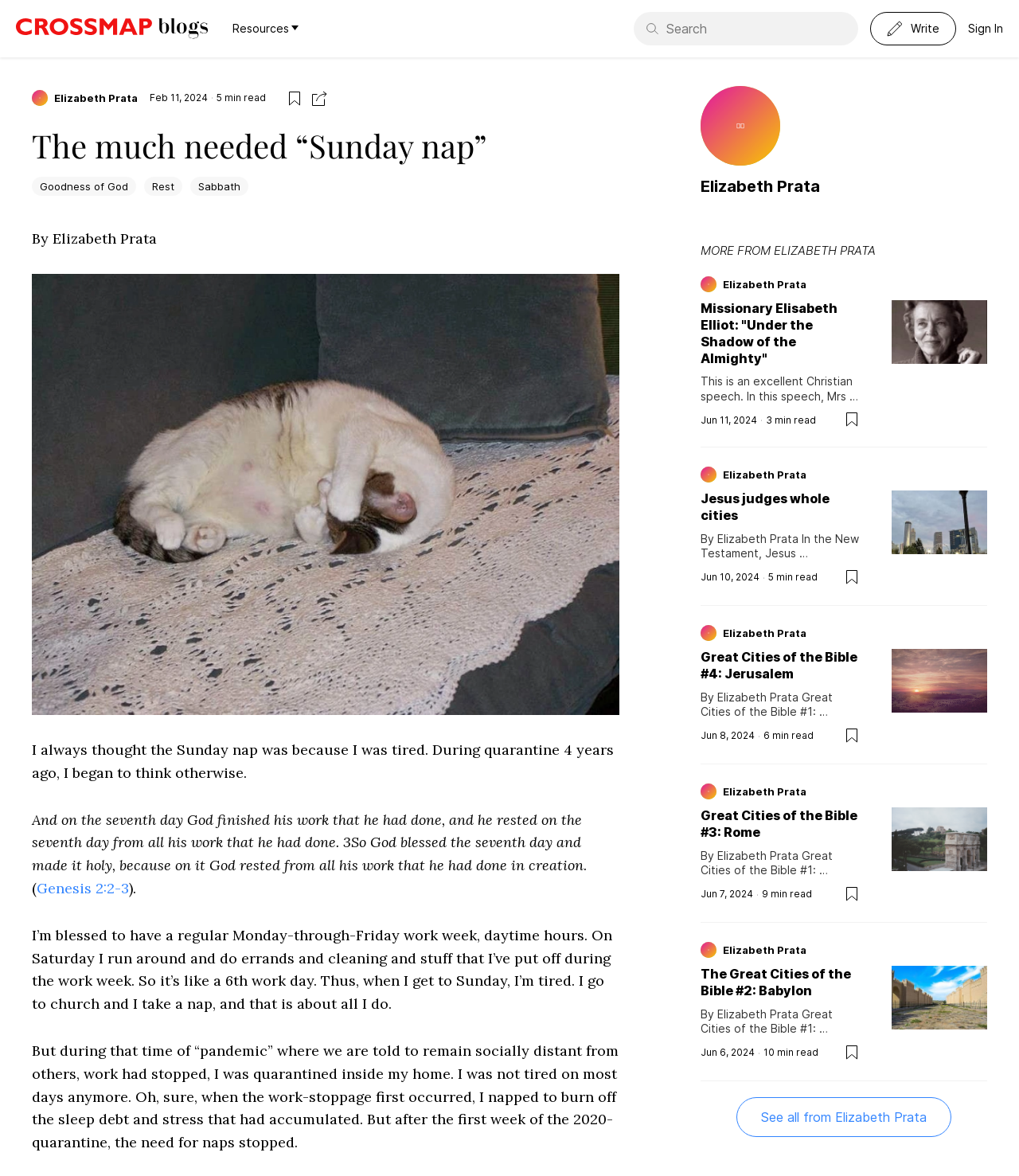Extract the main title from the webpage and generate its text.

The much needed “Sunday nap”